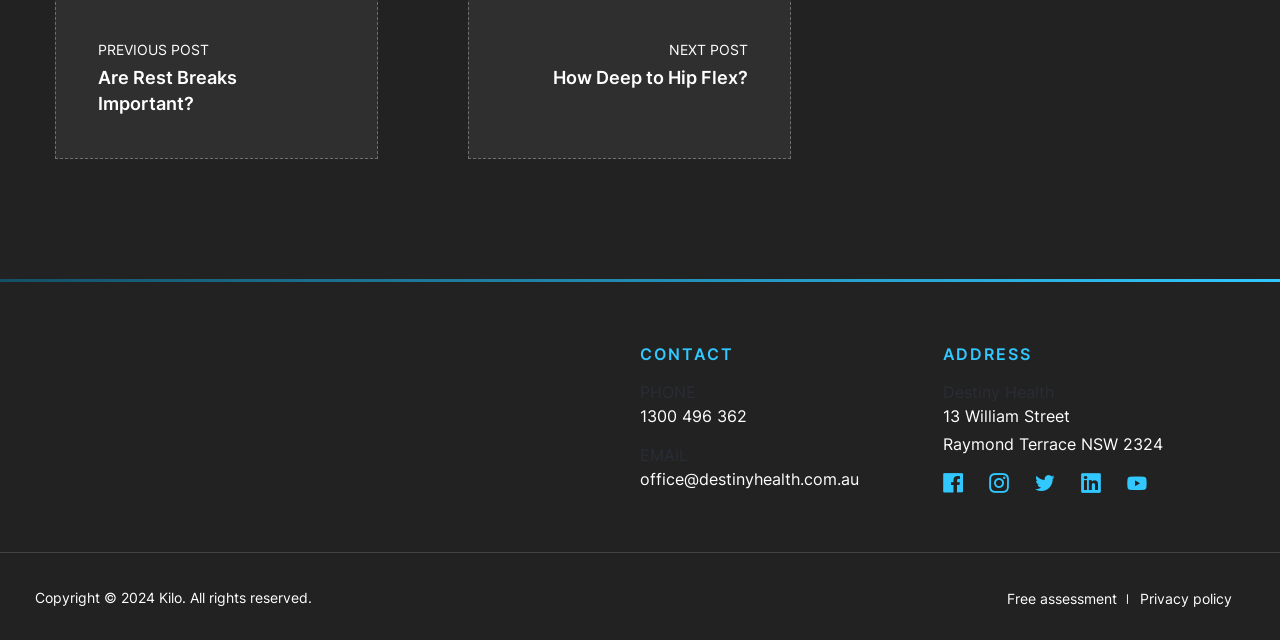What is the address of Destiny Health?
Using the image as a reference, deliver a detailed and thorough answer to the question.

I found the address by looking at the footer section of the webpage, specifically in the 'ADDRESS' section, where it is listed as the address of Destiny Health.